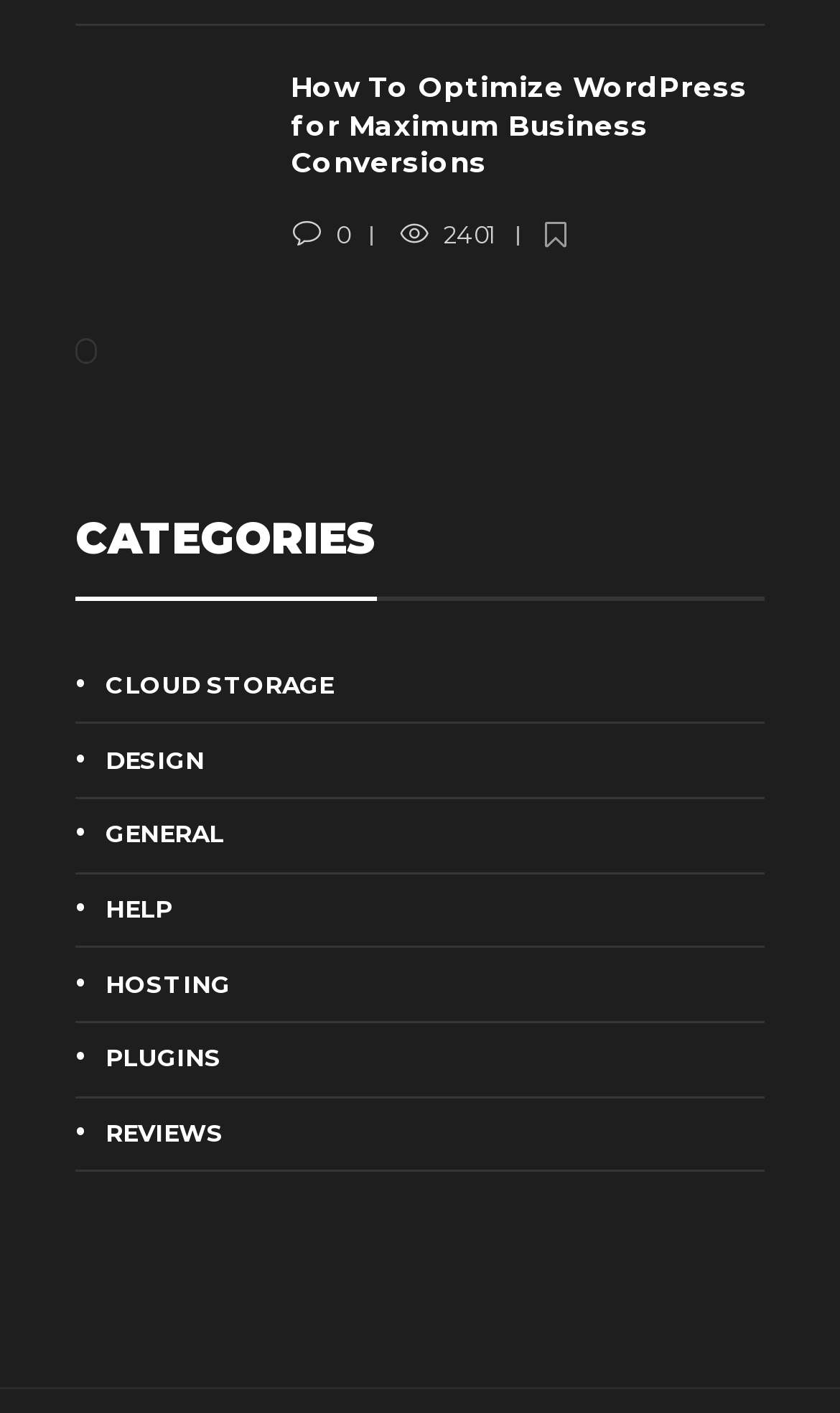What is the number of comments on the first article?
Please provide a comprehensive answer based on the visual information in the image.

I looked for a StaticText element that is a child of the root element and has a bounding box coordinate near the first article. I found a StaticText element with the text '2401' which suggests that it is the number of comments on the first article.